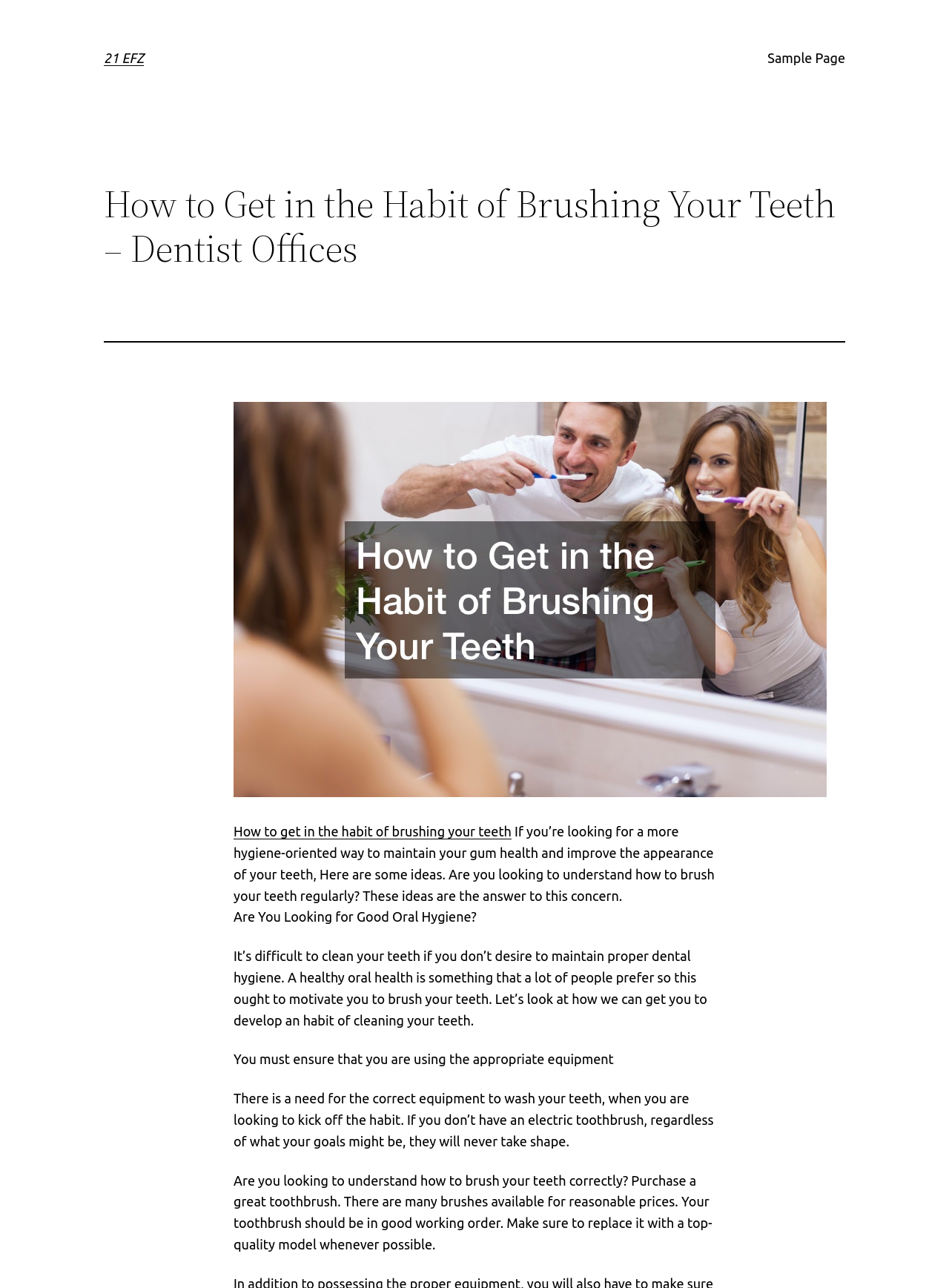Provide an in-depth caption for the contents of the webpage.

The webpage is about maintaining good oral hygiene and developing a habit of brushing teeth regularly. At the top left, there is a heading "21 EFZ" with a link to the same text. To the right of this heading, there is another link "Sample Page". Below these links, there is a larger heading "How to Get in the Habit of Brushing Your Teeth – Dentist Offices" that spans across the top of the page.

Below the heading, there is a horizontal separator line. Underneath the separator, there is an image aligned to the left, with a link to the right of the image. The link has no text, but the image is likely related to oral hygiene.

To the right of the image, there is a block of text that introduces the topic of maintaining good oral hygiene and improving the appearance of teeth. This text is divided into several paragraphs. The first paragraph explains the importance of good oral hygiene and how it can be achieved. The second paragraph asks a question "Are You Looking for Good Oral Hygiene?" and the third paragraph discusses the motivation to brush teeth regularly.

The fourth paragraph emphasizes the need for the correct equipment to brush teeth, and the fifth paragraph provides more details on how to choose a good toothbrush. There are a total of five paragraphs of text in this section, all related to oral hygiene and brushing teeth.

Overall, the webpage is focused on providing information and guidance on how to develop a habit of brushing teeth regularly and maintaining good oral hygiene.